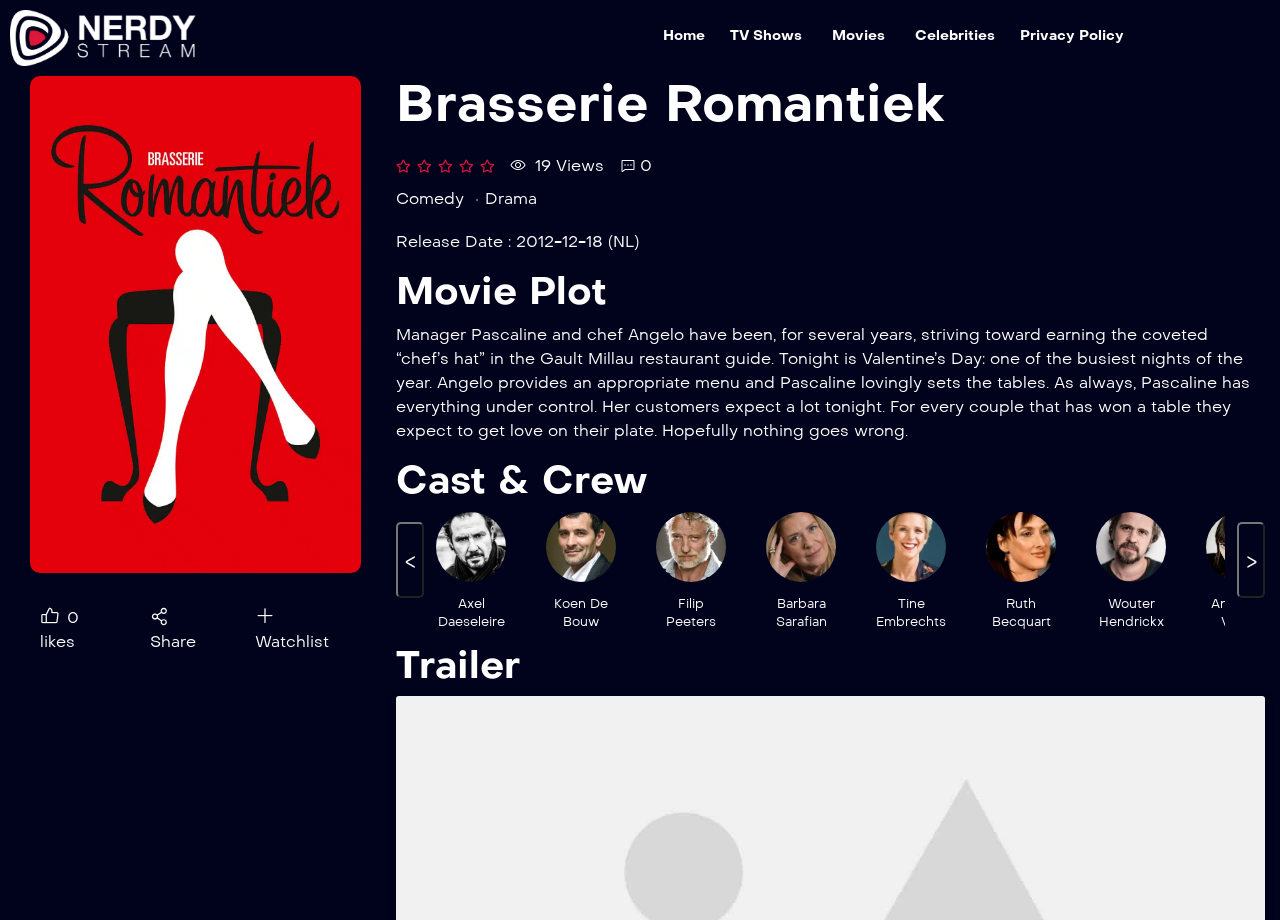Identify the bounding box for the UI element described as: "Movies". Ensure the coordinates are four float numbers between 0 and 1, formatted as [left, top, right, bottom].

[0.64, 0.018, 0.705, 0.064]